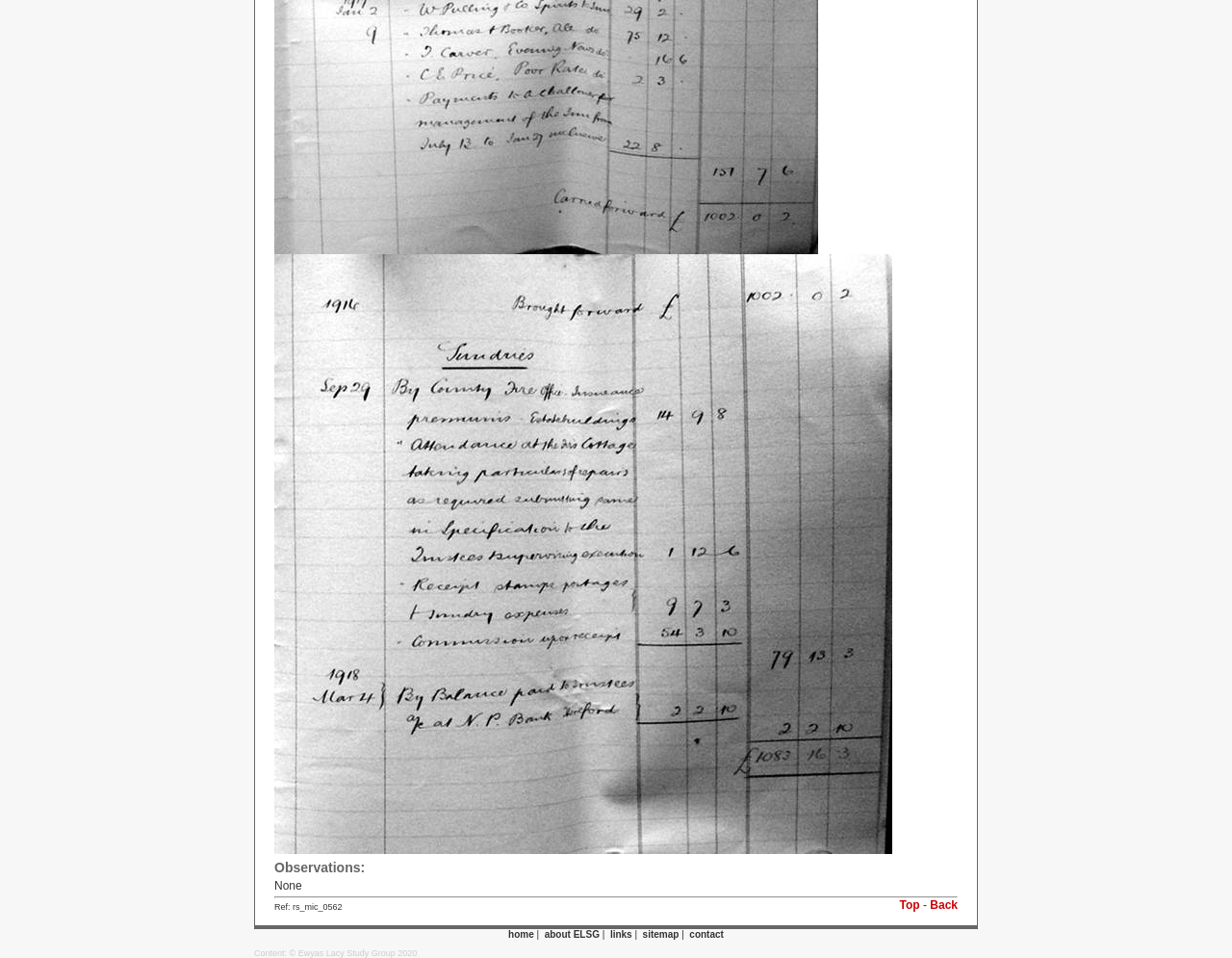Can you find the bounding box coordinates for the UI element given this description: "about ELSG"? Provide the coordinates as four float numbers between 0 and 1: [left, top, right, bottom].

[0.442, 0.97, 0.487, 0.981]